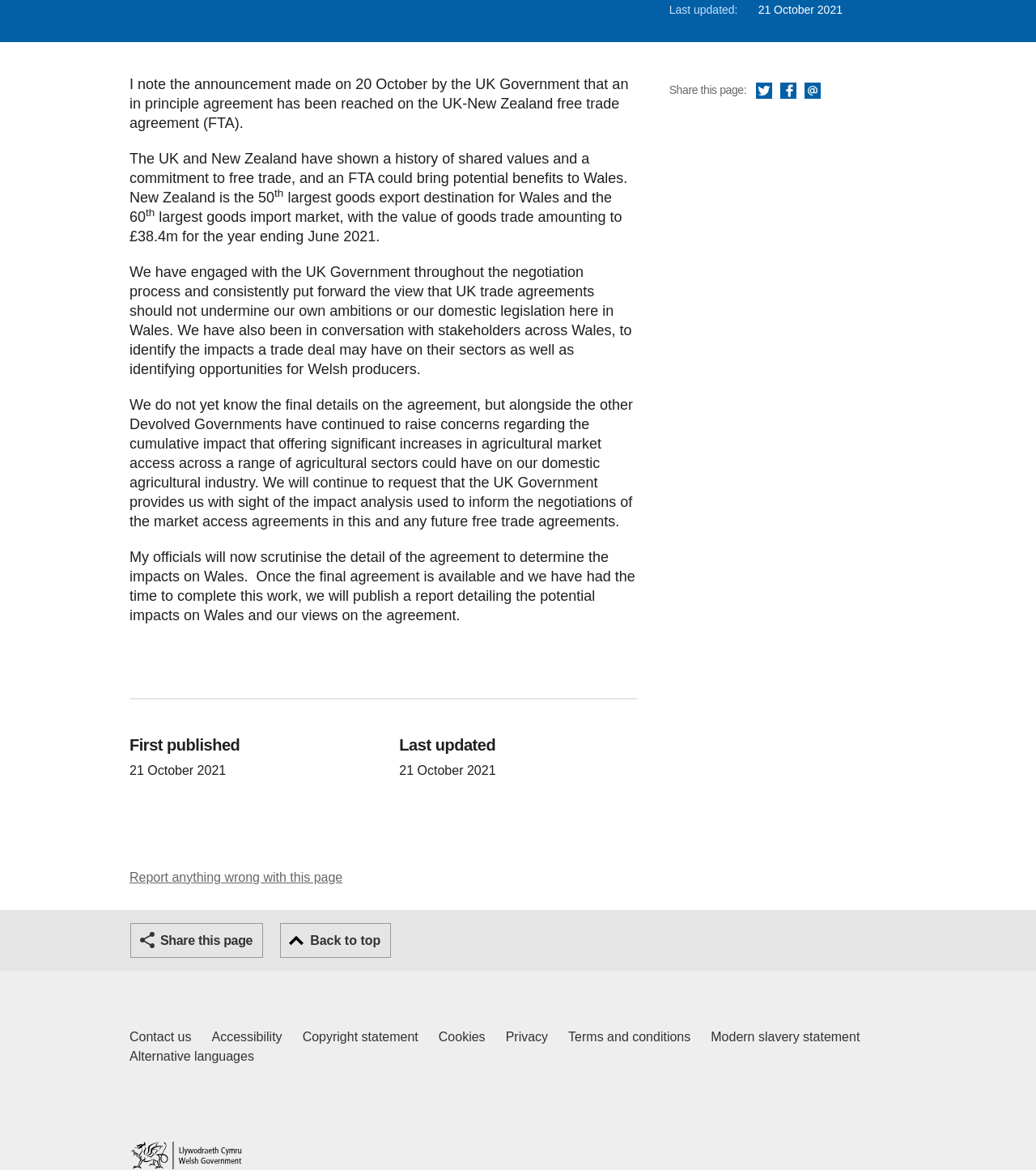Please determine the bounding box coordinates for the element with the description: "Share this page via Twitter".

[0.73, 0.071, 0.746, 0.086]